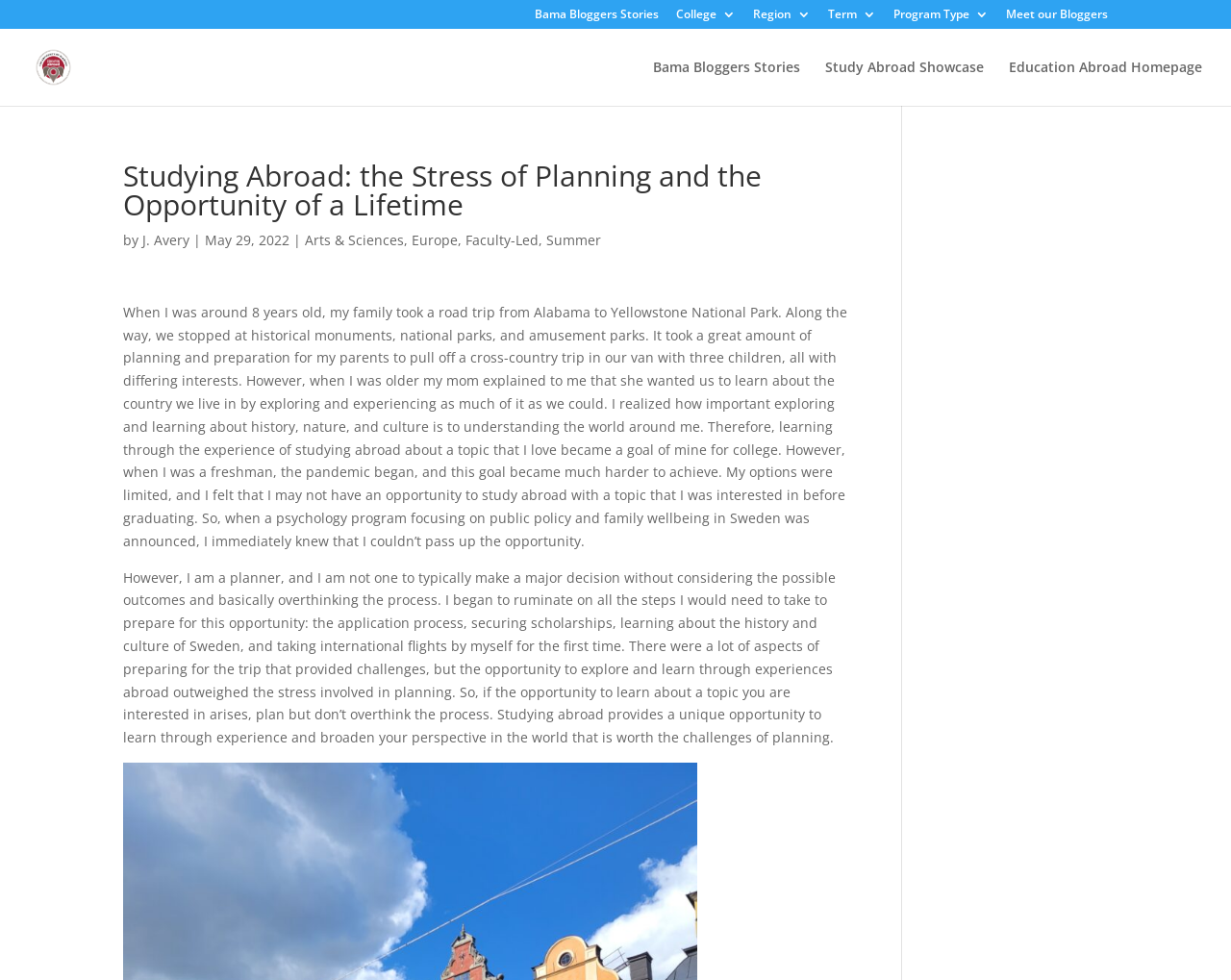How many links are there in the top navigation bar?
Could you answer the question in a detailed manner, providing as much information as possible?

I counted the links in the top navigation bar, which are 'Bama Bloggers Stories', 'College 3', 'Region 3', 'Term 3', and 'Program Type 3'. There are 5 links in total.